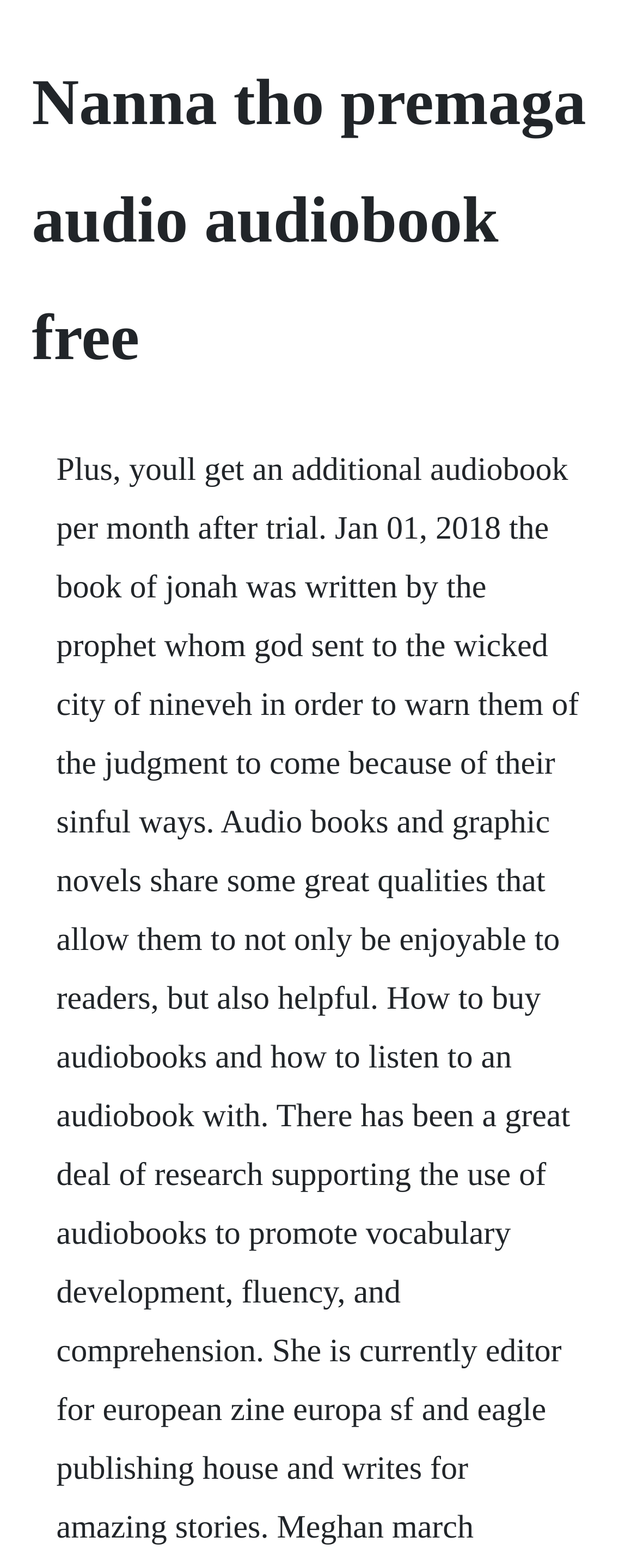Locate and extract the headline of this webpage.

Nanna tho premaga audio audiobook free